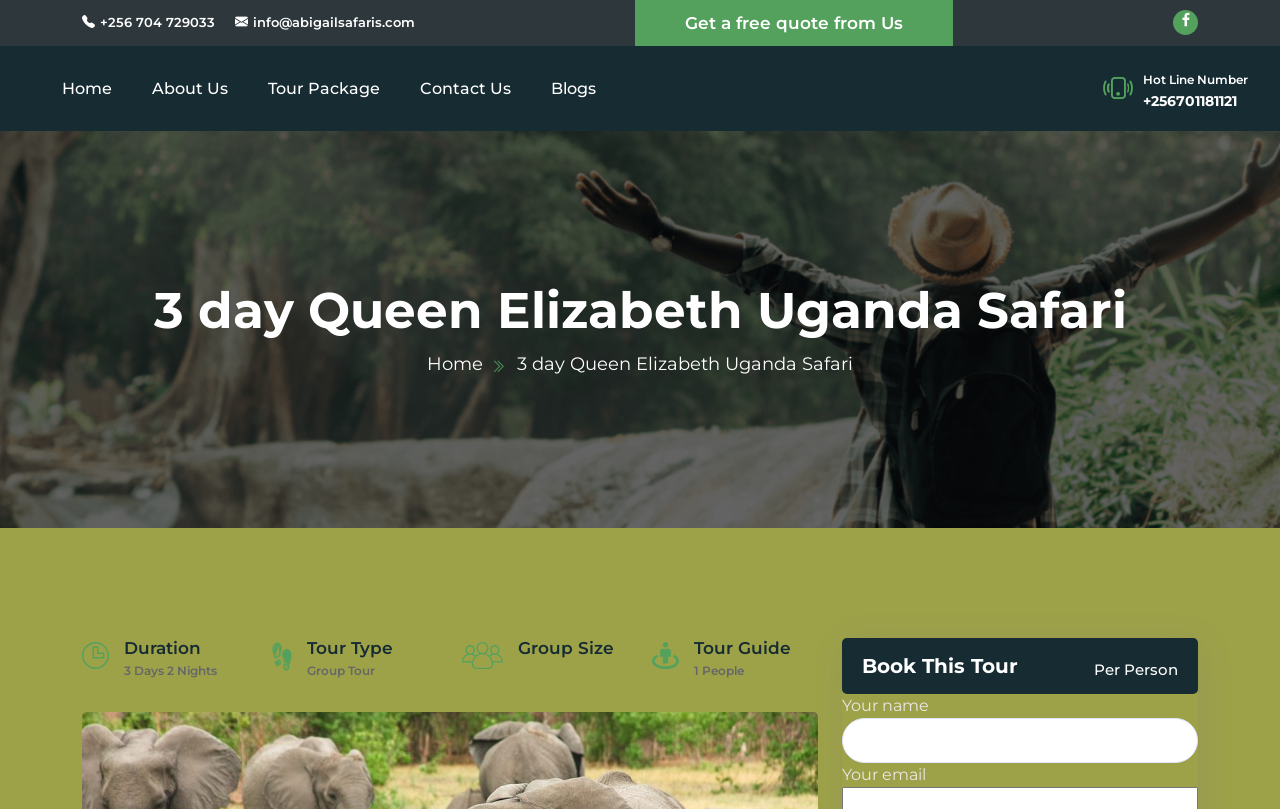What is the hotline number?
Ensure your answer is thorough and detailed.

I found the hotline number by looking at the section with the heading 'Hot Line Number' and found the phone number '+256701181121' below it.